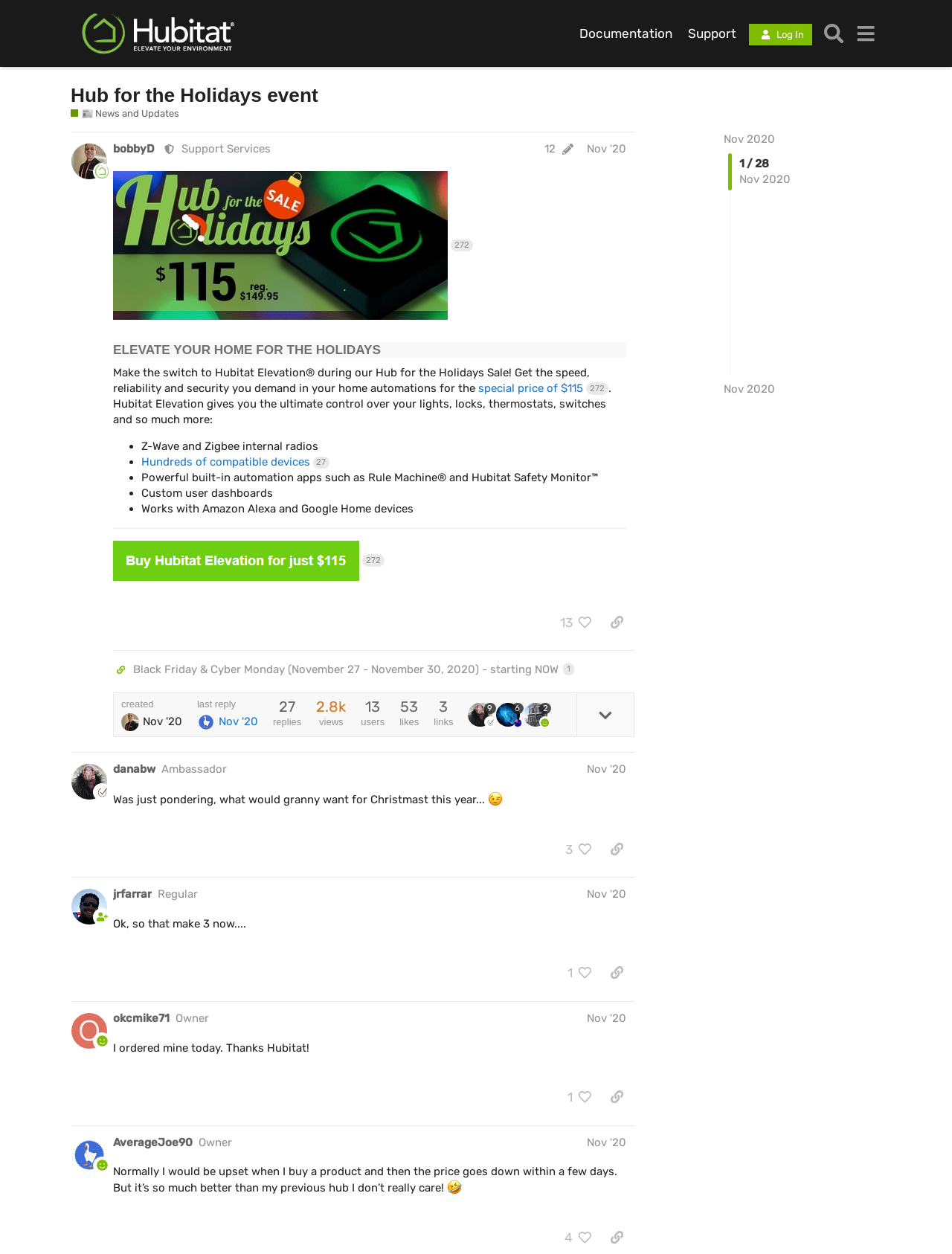Highlight the bounding box coordinates of the region I should click on to meet the following instruction: "View the 'Hub for the Holidays event' post".

[0.074, 0.067, 0.829, 0.085]